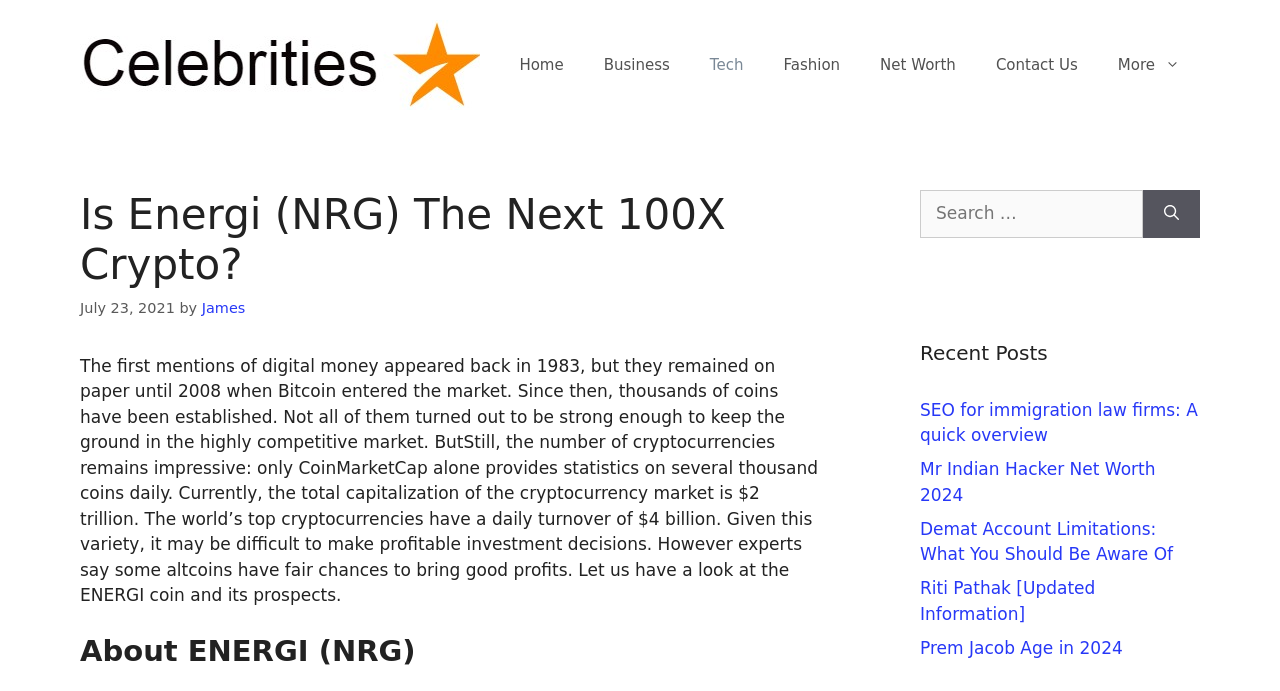Please determine the bounding box of the UI element that matches this description: Riti Pathak [Updated Information]. The coordinates should be given as (top-left x, top-left y, bottom-right x, bottom-right y), with all values between 0 and 1.

[0.719, 0.836, 0.856, 0.902]